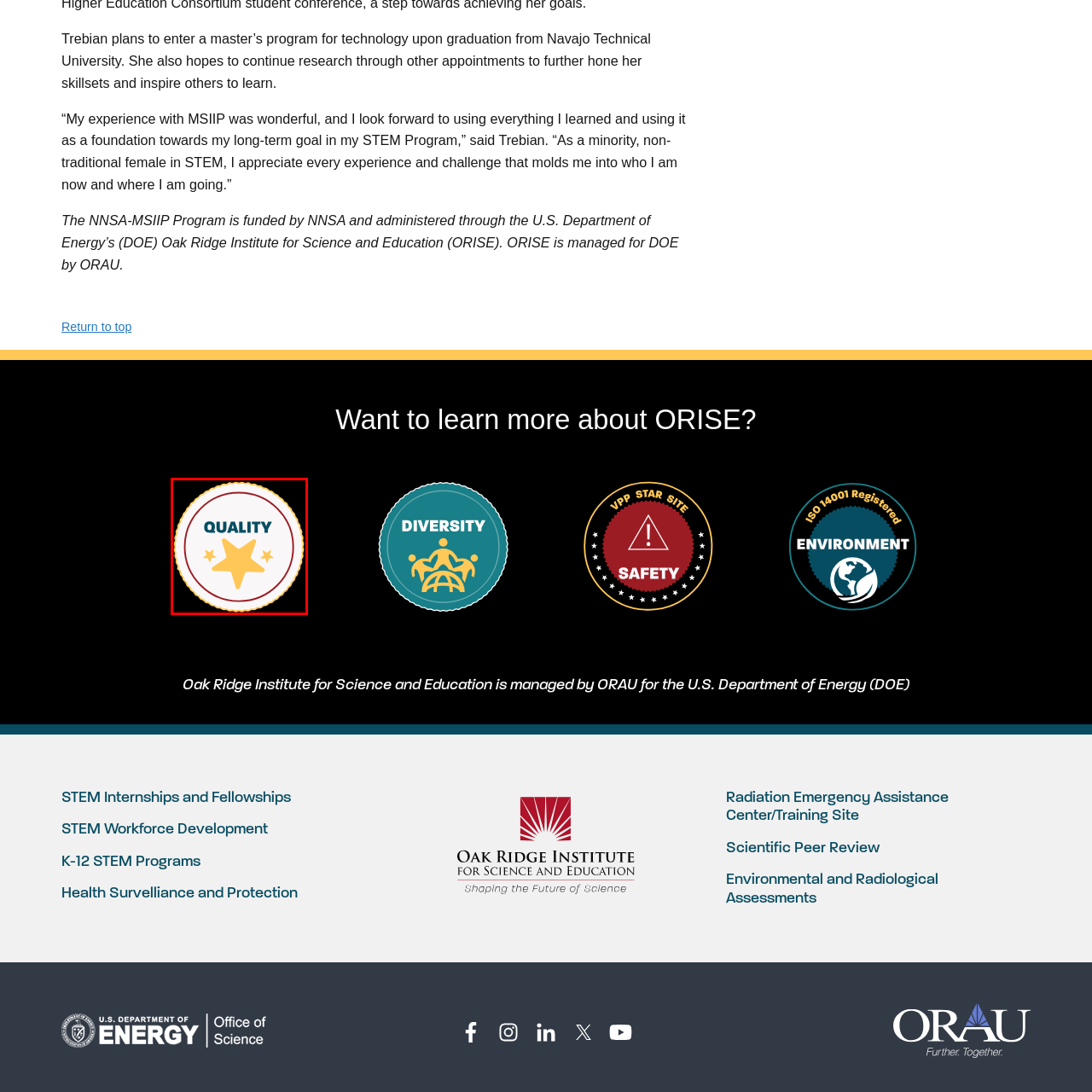Focus on the image encased in the red box and respond to the question with a single word or phrase:
What is the significance of the yellow star motif?

Achievement and excellence